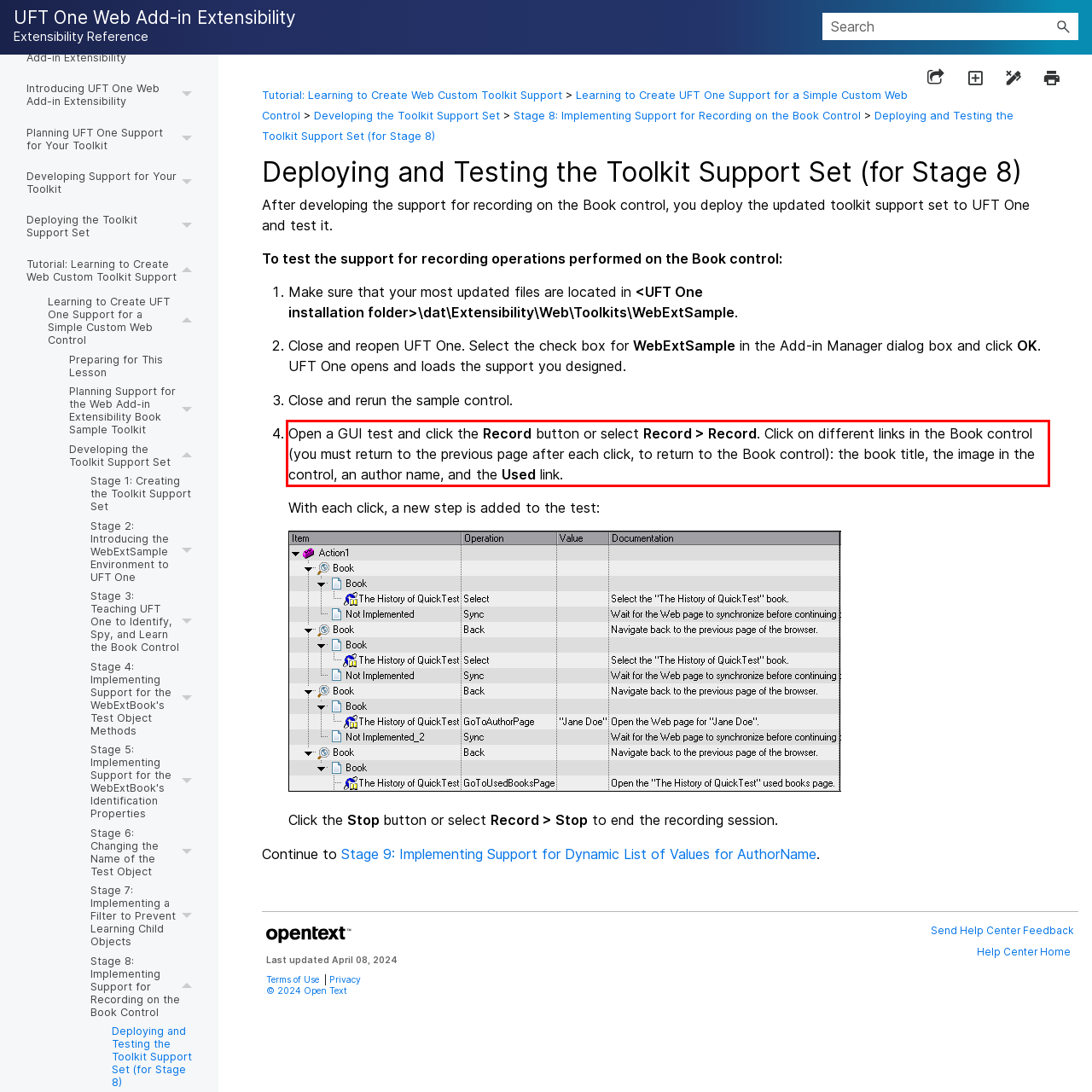Using the webpage screenshot, recognize and capture the text within the red bounding box.

Open a GUI test and click the Record button or select Record > Record. Click on different links in the Book control (you must return to the previous page after each click, to return to the Book control): the book title, the image in the control, an author name, and the Used link.